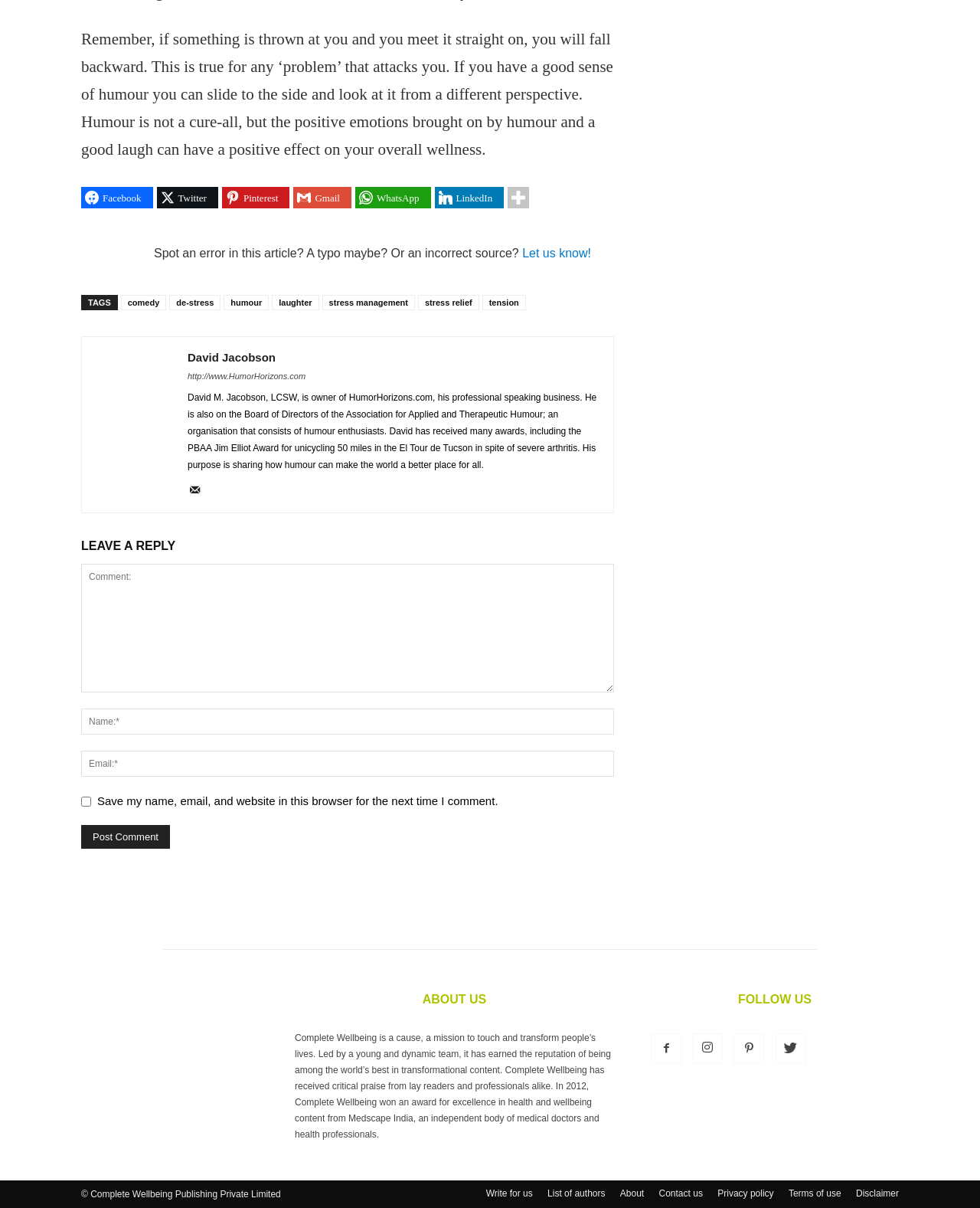Given the description "Privacy policy", determine the bounding box of the corresponding UI element.

[0.732, 0.982, 0.79, 0.994]